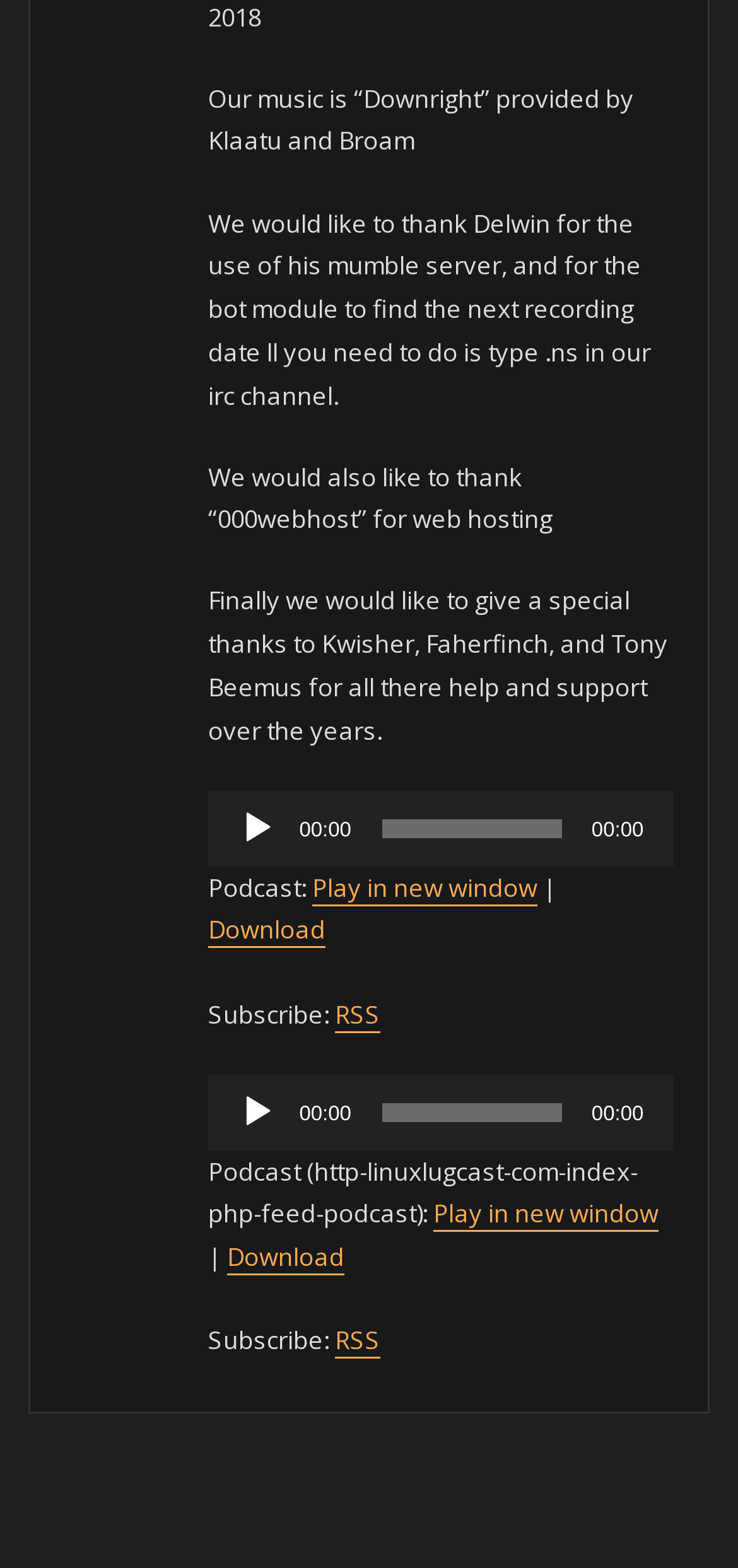Locate the bounding box coordinates of the clickable part needed for the task: "Play the audio".

[0.323, 0.516, 0.375, 0.54]